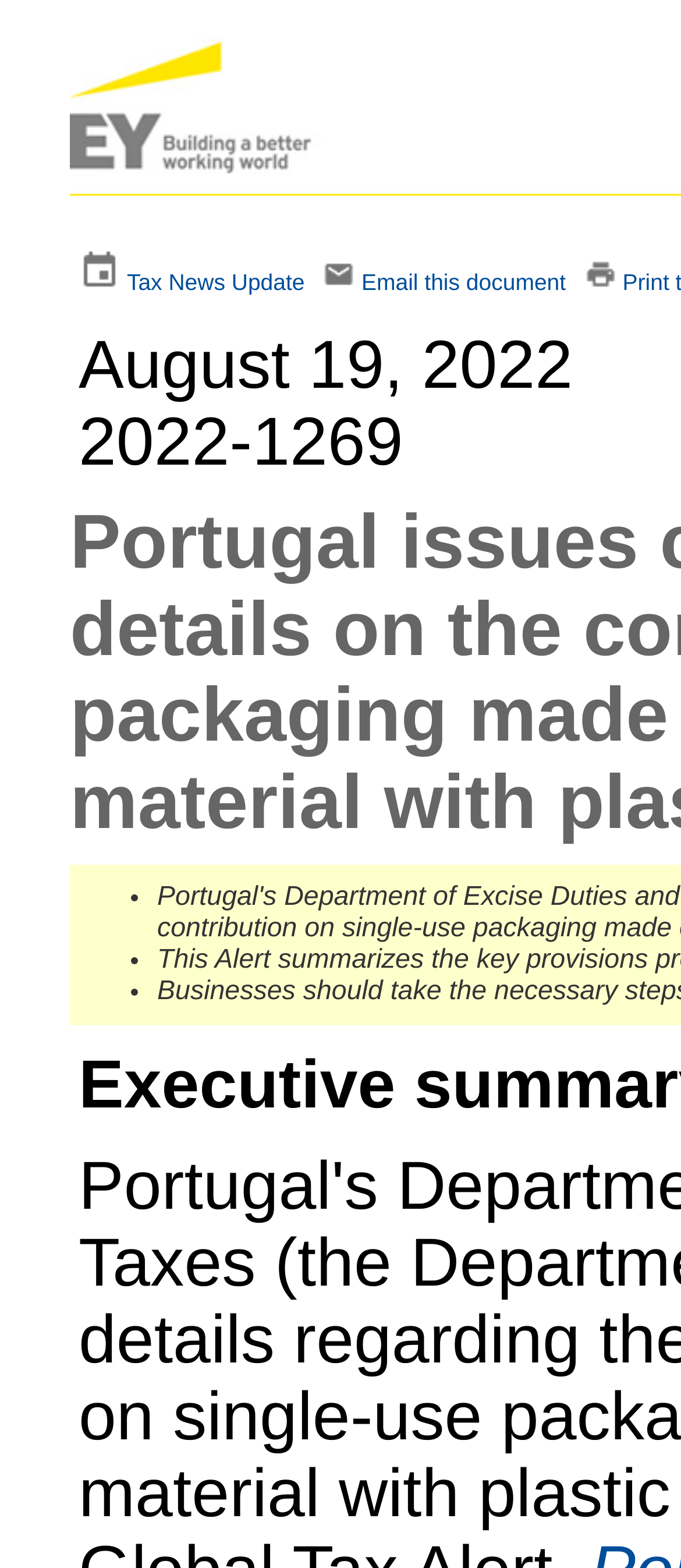Based on the provided description, "Email this document", find the bounding box of the corresponding UI element in the screenshot.

[0.531, 0.172, 0.831, 0.188]